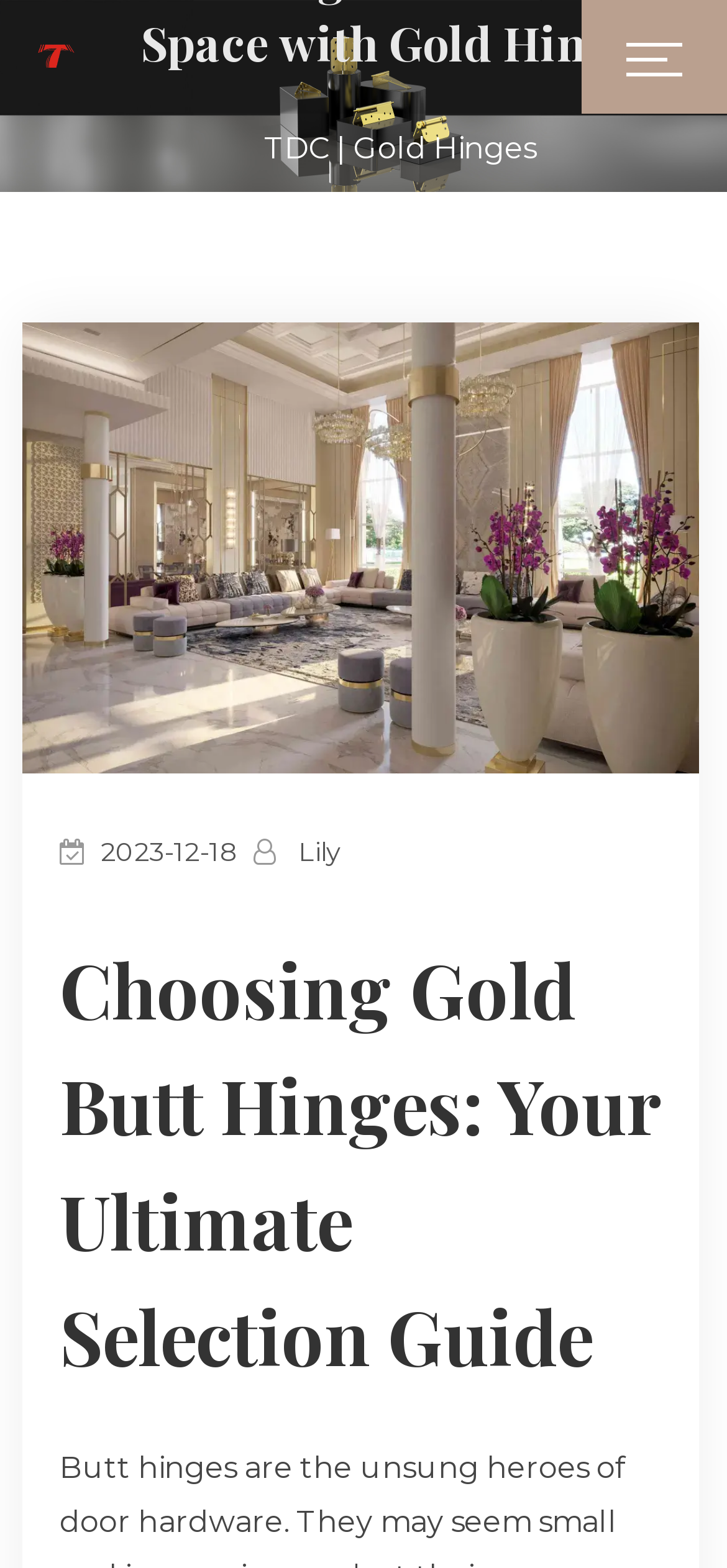Provide a comprehensive caption for the webpage.

The webpage is about Tendency's Gold Hinges, showcasing the brand's luxury and durability. At the top left corner, the TDC Brand Logo is displayed. Below it, a large image spans the entire width of the page, featuring the brand name "TDC | Gold Hinges". 

Further down, there is a prominent image that takes up most of the page's width, with the title "Choosing Gold Butt Hinges: Your Ultimate Selection Guide" written in bold font. This title is also presented as a heading, positioned below the image. 

On the right side of the page, near the top, there is a link that stretches across the page's width. At the middle of the page, there are two lines of text, one showing the date "2023-12-18" and the other showing the author's name "Lily".